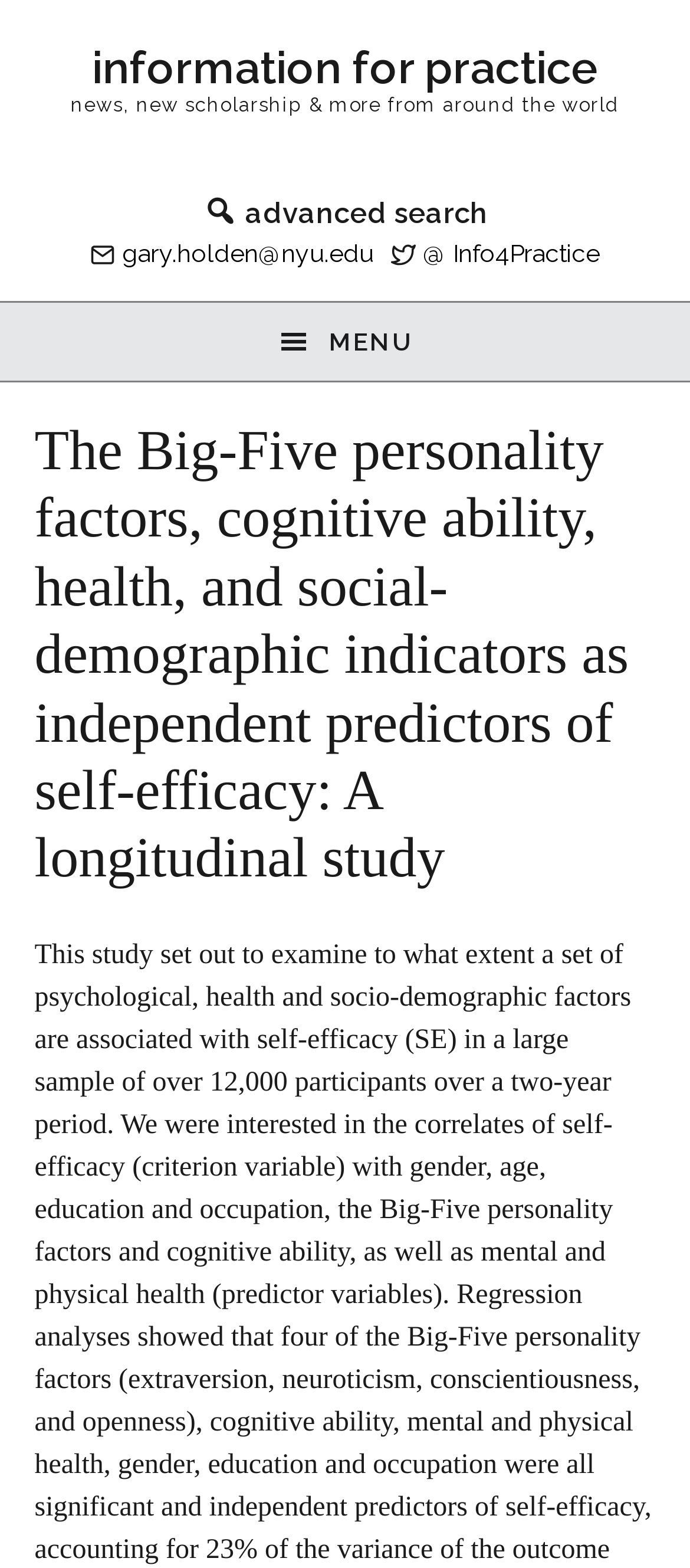Describe in detail what you see on the webpage.

This webpage appears to be an academic article or study, with a focus on self-efficacy and its relationship to various psychological, health, and socio-demographic factors. 

At the top left of the page, there are three "skip to" links, allowing users to navigate to primary navigation, main content, or primary sidebar. 

Below these links, there is a prominent link to "information for practice" and a static text element that reads "news, new scholarship & more from around the world". 

To the right of these elements, there is an advanced search link, represented by a magnifying glass icon, and an image, which is likely a logo or icon. 

Adjacent to the image, there is a mail icon and a link to an email address, "gary.holden@nyu.edu". 

Further to the right, there is a Twitter icon and a link to "@ Info4Practice". 

At the top right of the page, there is a MENU button, which, when expanded, reveals a header section containing the title of the study, "The Big‐Five personality factors, cognitive ability, health, and social‐demographic indicators as independent predictors of self‐efficacy: A longitudinal study". This title is also a link.